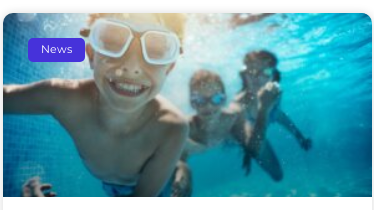What are the children doing in the pool?
Kindly offer a detailed explanation using the data available in the image.

Based on the image, it is clear that the children are engaged in a fun activity in the pool, and the caption explicitly states that they are 'playfully swimming'.